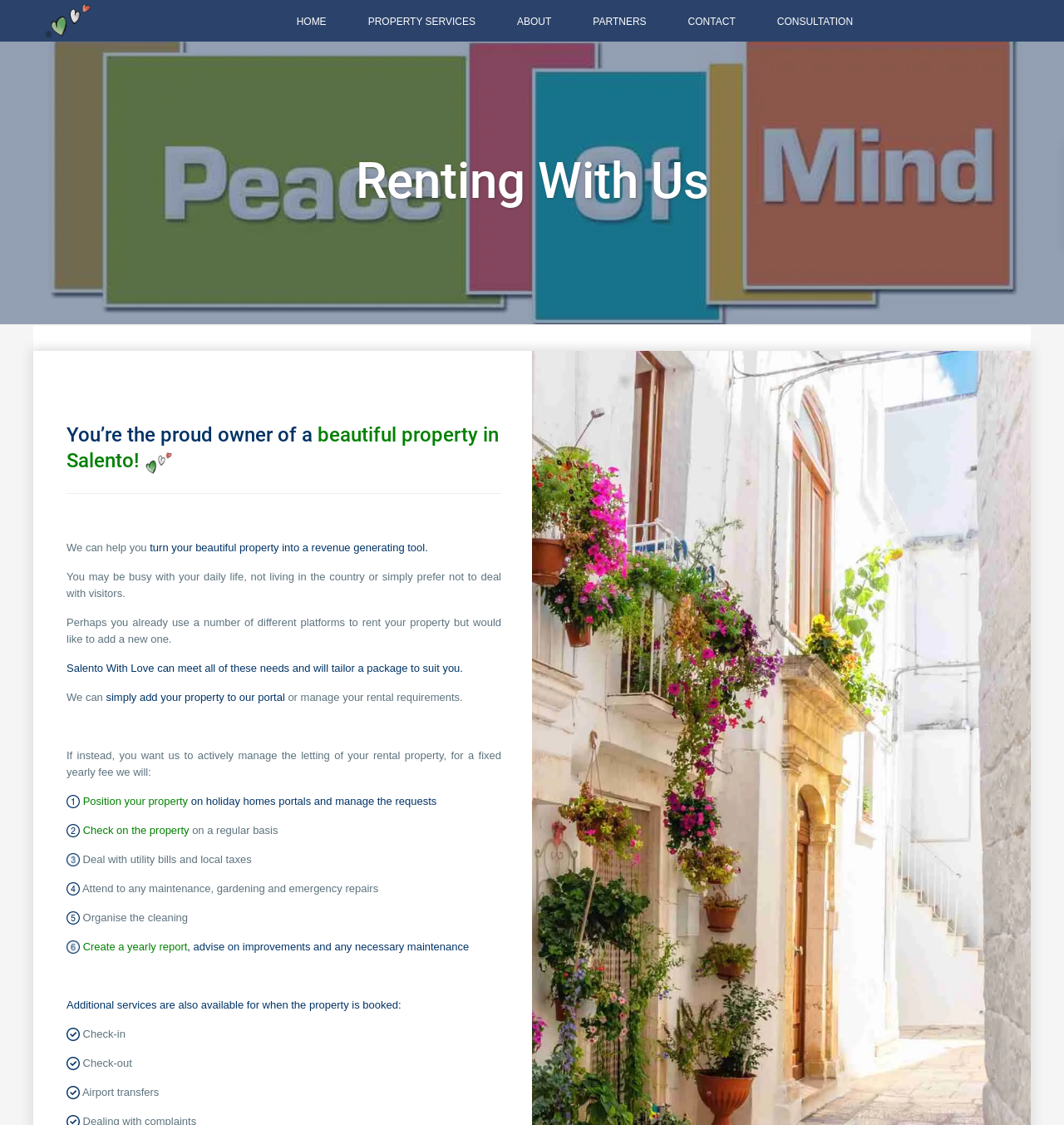Find the bounding box coordinates for the HTML element specified by: "parent_node: beautiful property in Salento!".

[0.135, 0.399, 0.165, 0.42]